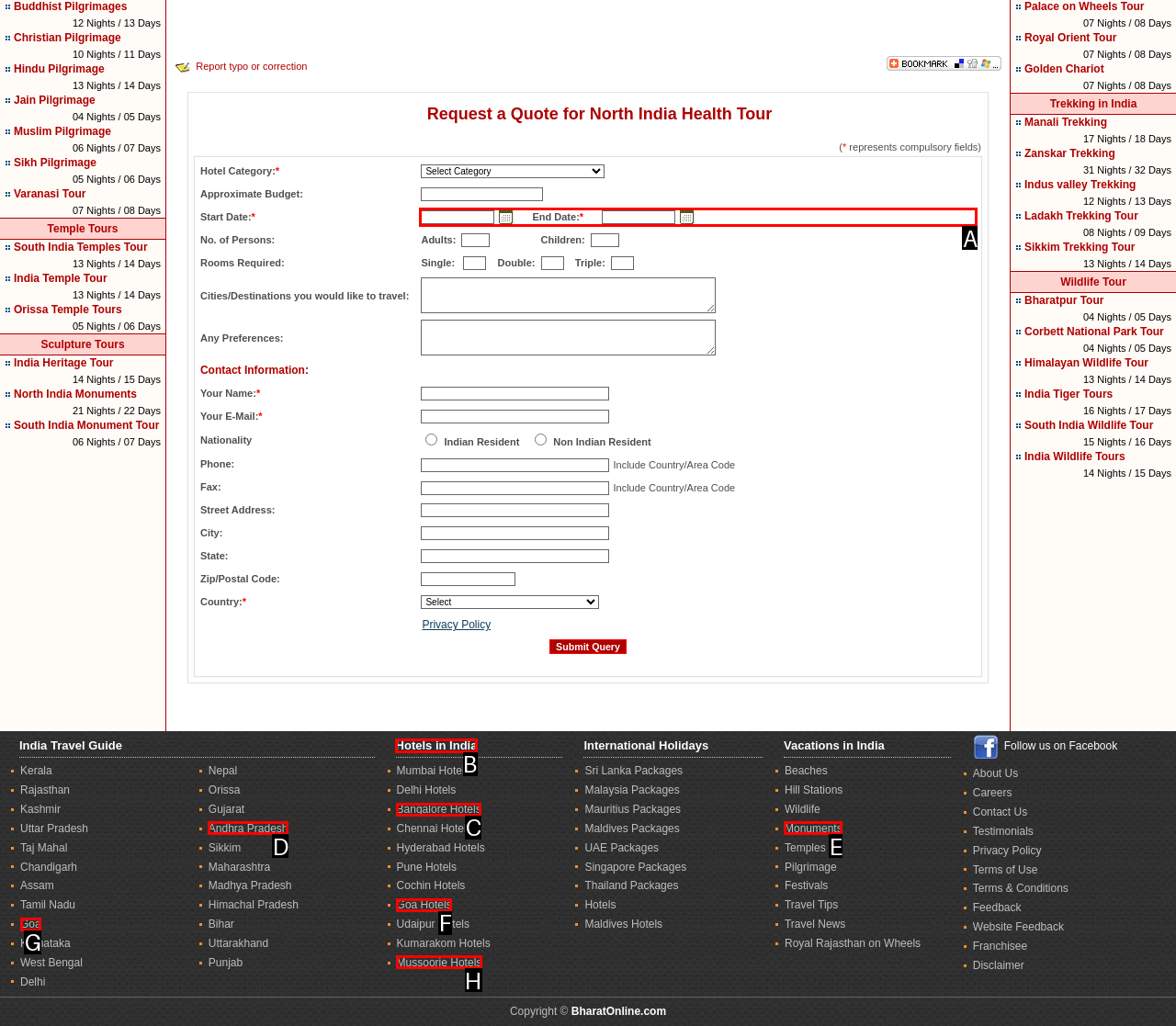Which UI element's letter should be clicked to achieve the task: Choose Start Date
Provide the letter of the correct choice directly.

A